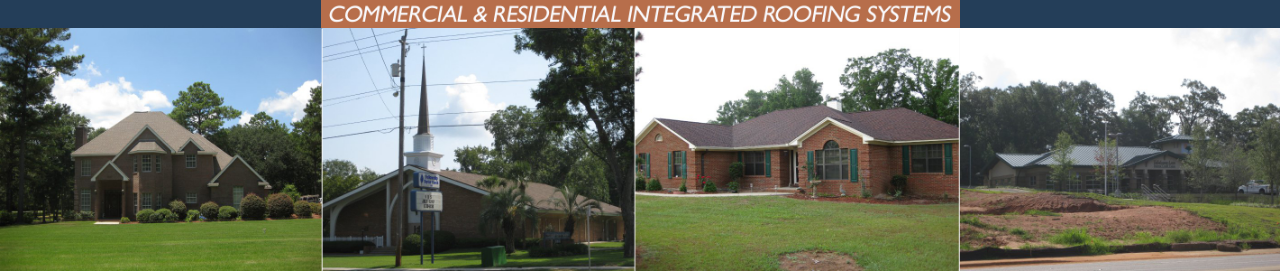Present an elaborate depiction of the scene captured in the image.

This banner showcases a diverse array of residential and commercial buildings, highlighting the expertise of Parker Brothers Roofing & Construction Inc. in integrated roofing systems. The leftmost image features a picturesque brick home with a well-maintained lawn, while the second image captures a church building equipped with a tall steeple against a backdrop of lush trees and a clear sky. The third image presents another elegant brick residence, displaying stylish architectural elements, and the final image depicts a construction site, emphasizing ongoing development and renovation work. At the top, bold text reads "COMMERCIAL & RESIDENTIAL INTEGRATED ROOFING SYSTEMS," underscoring the company's commitment to quality roofing solutions for both property types.